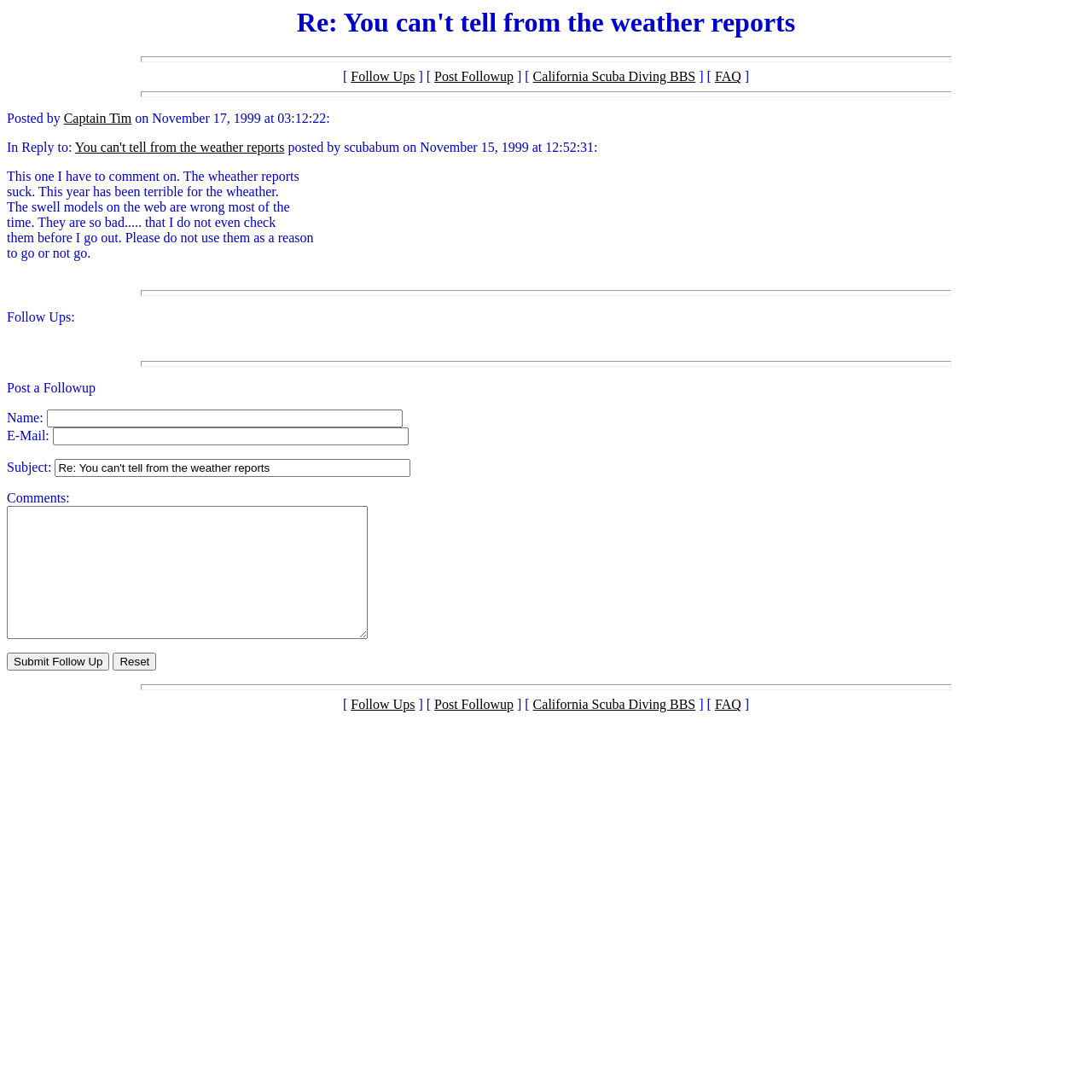Provide the bounding box coordinates of the section that needs to be clicked to accomplish the following instruction: "Click on the 'Submit Follow Up' button."

[0.006, 0.598, 0.1, 0.614]